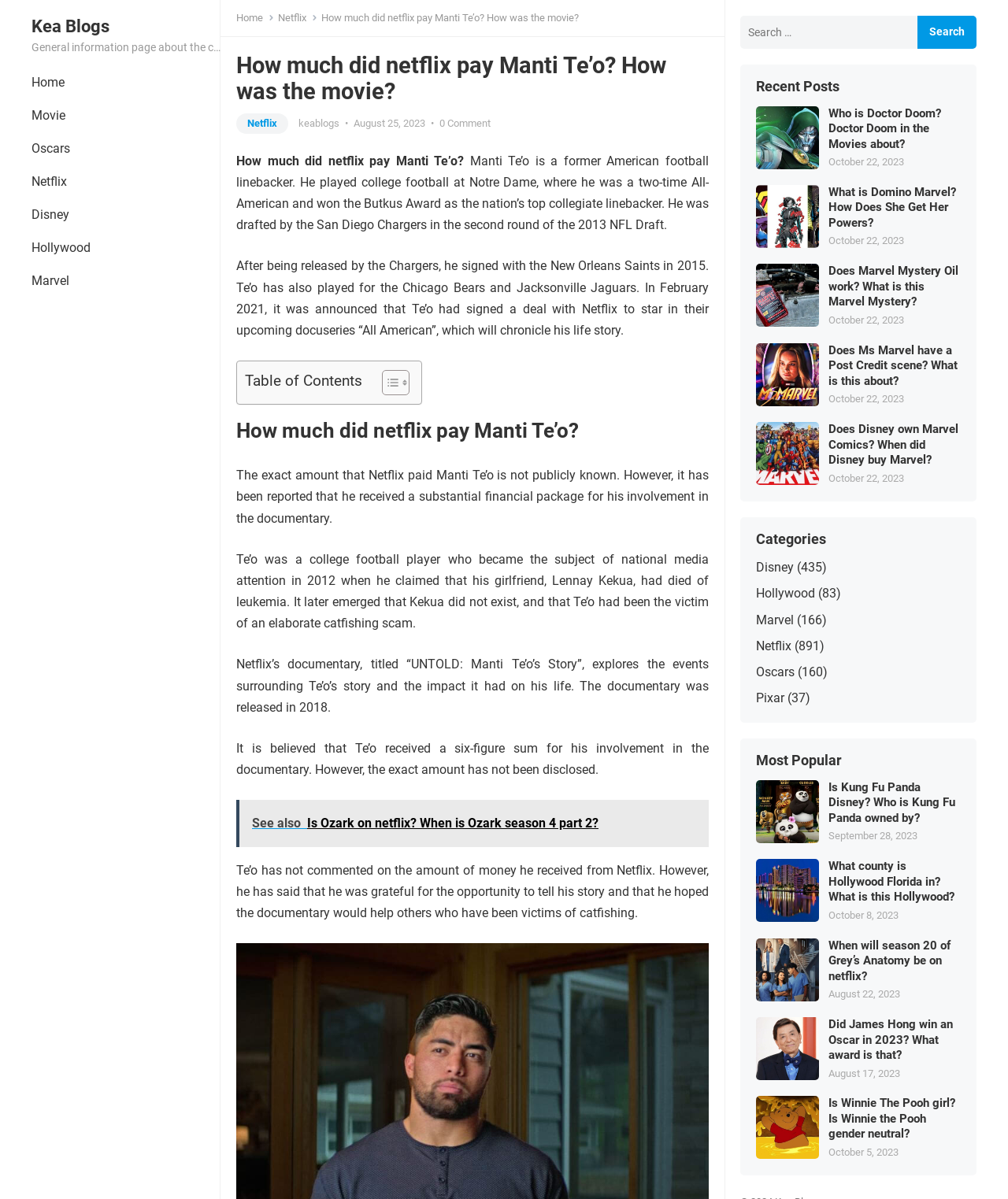Provide the bounding box coordinates for the specified HTML element described in this description: "parent_node: Search for: value="Search"". The coordinates should be four float numbers ranging from 0 to 1, in the format [left, top, right, bottom].

[0.91, 0.013, 0.969, 0.041]